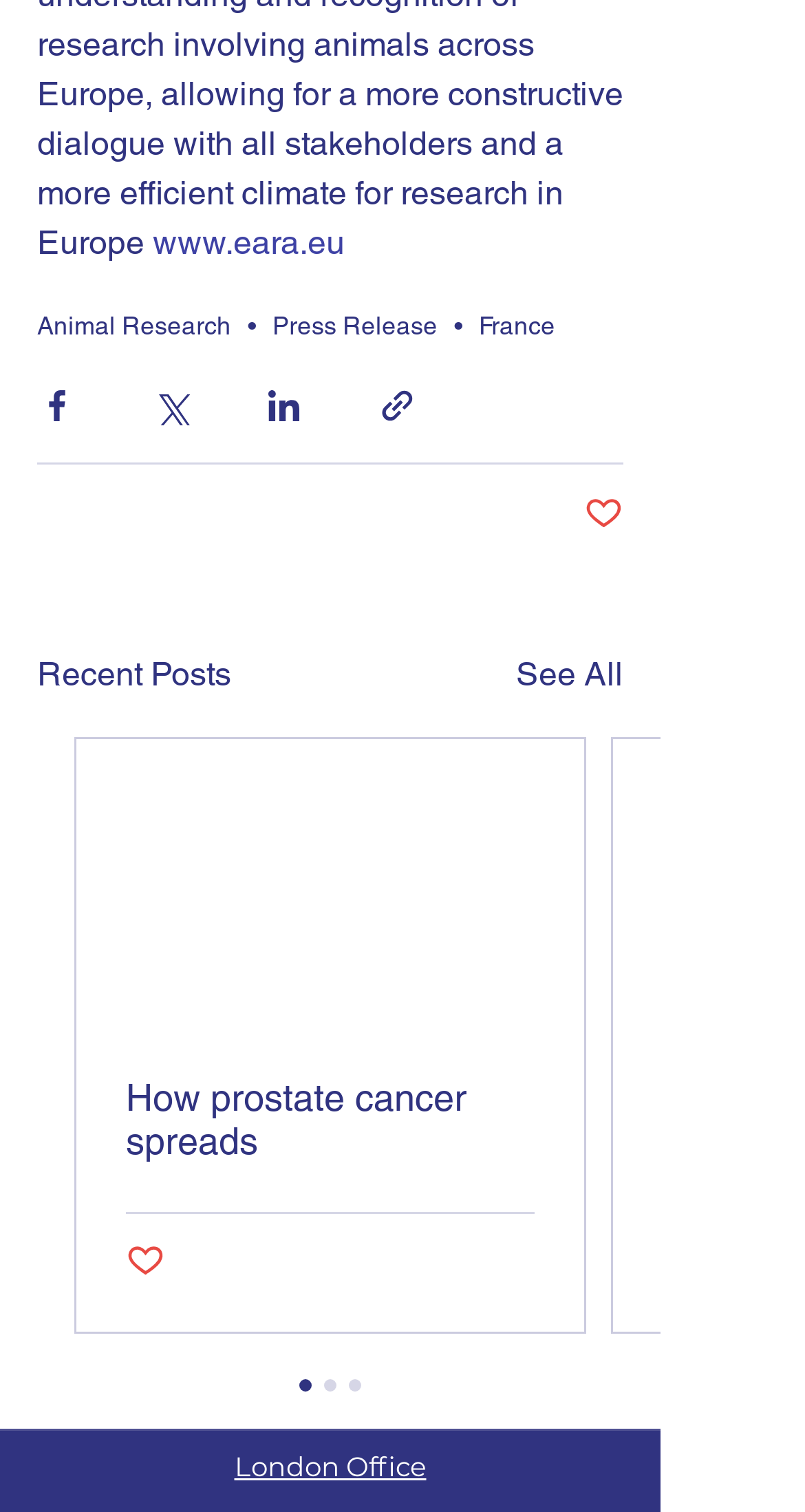Can you show the bounding box coordinates of the region to click on to complete the task described in the instruction: "Read about Animal Research"?

[0.046, 0.207, 0.287, 0.226]